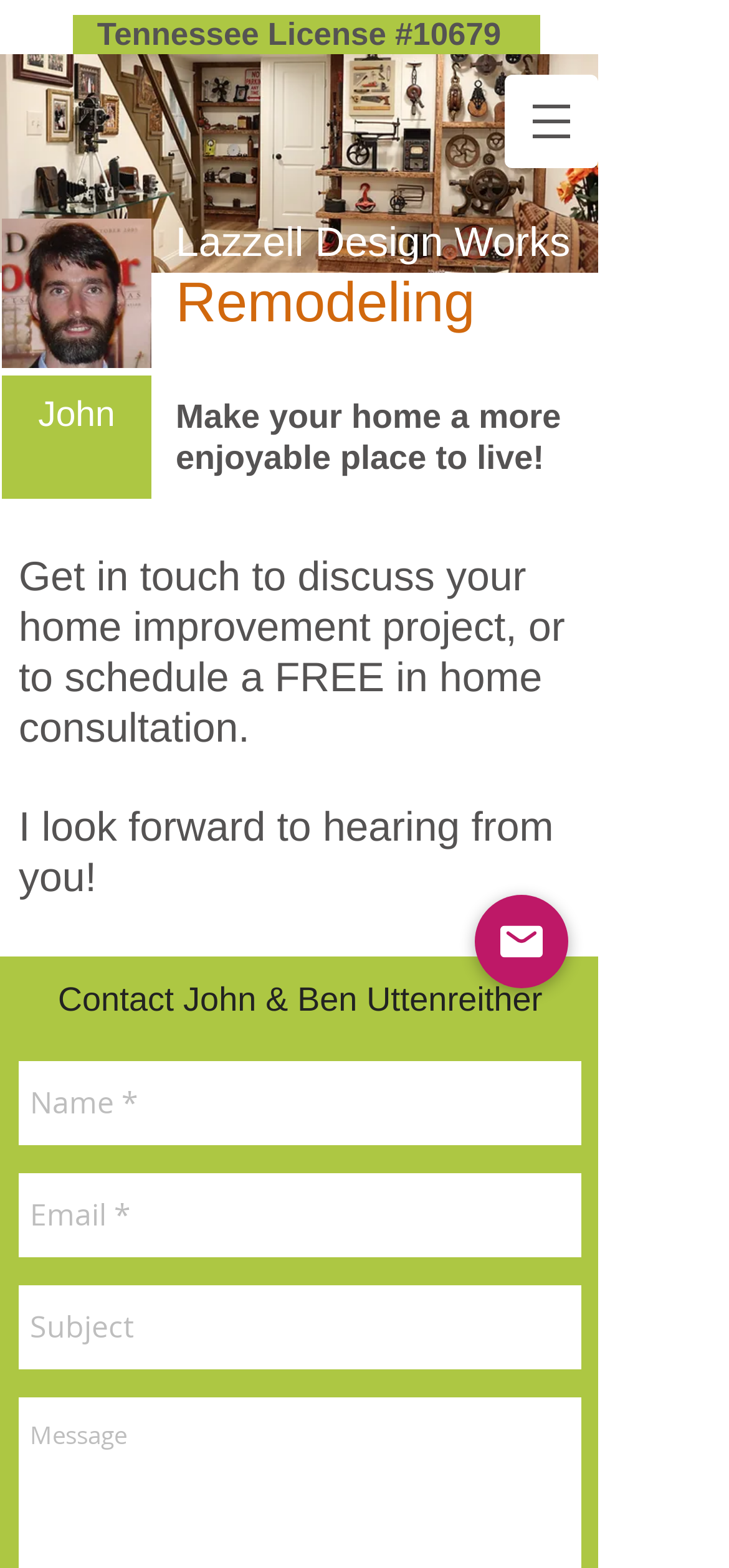What is the purpose of the form on this page?
Answer the question with a thorough and detailed explanation.

The form on this page has input fields for name, email, and subject, and a heading that says 'Get in touch to discuss your home improvement project, or to schedule a FREE in home consultation.' This suggests that the purpose of the form is to contact John, presumably to inquire about home improvement services.